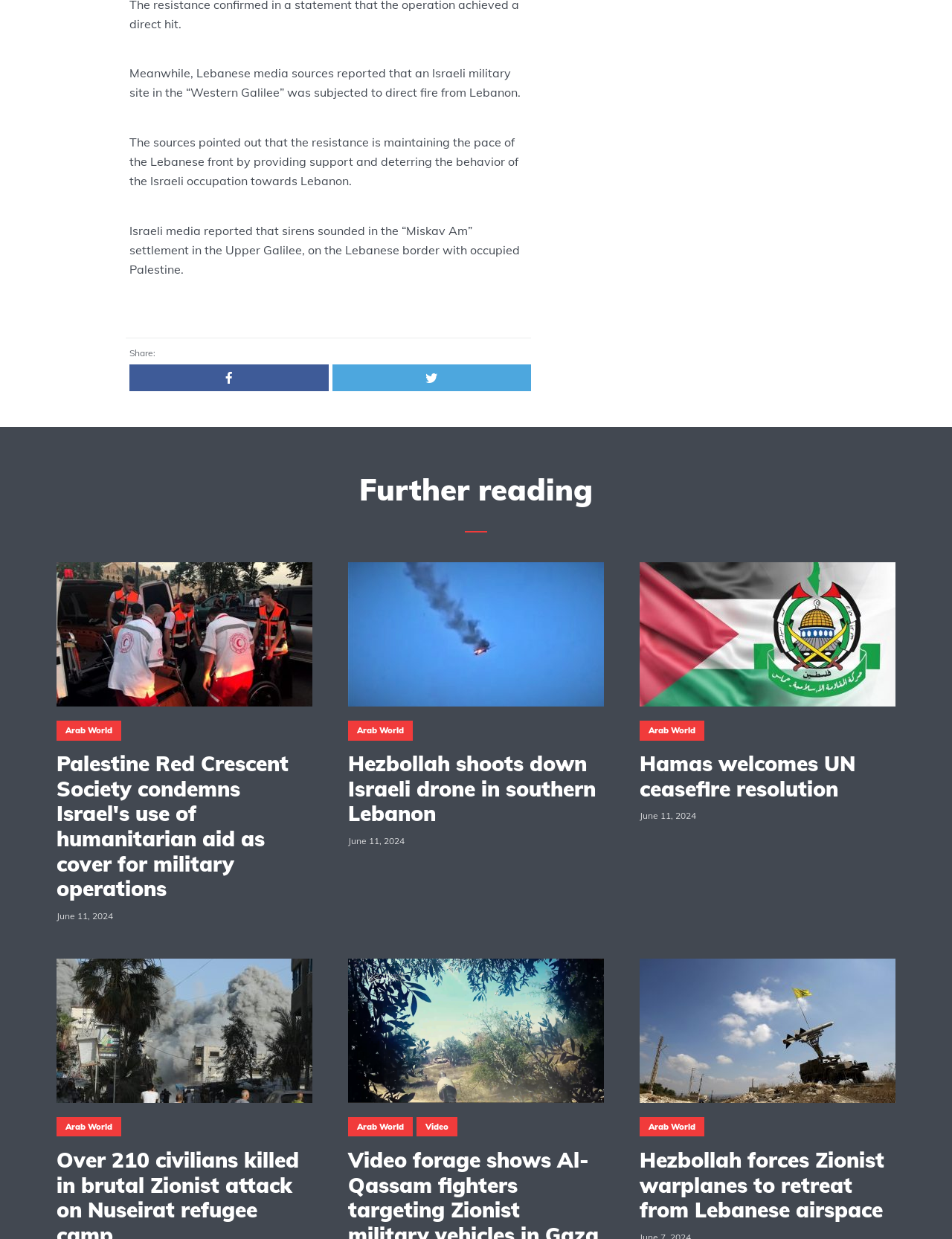What is the date of the articles on this webpage?
Observe the image and answer the question with a one-word or short phrase response.

June 11, 2024